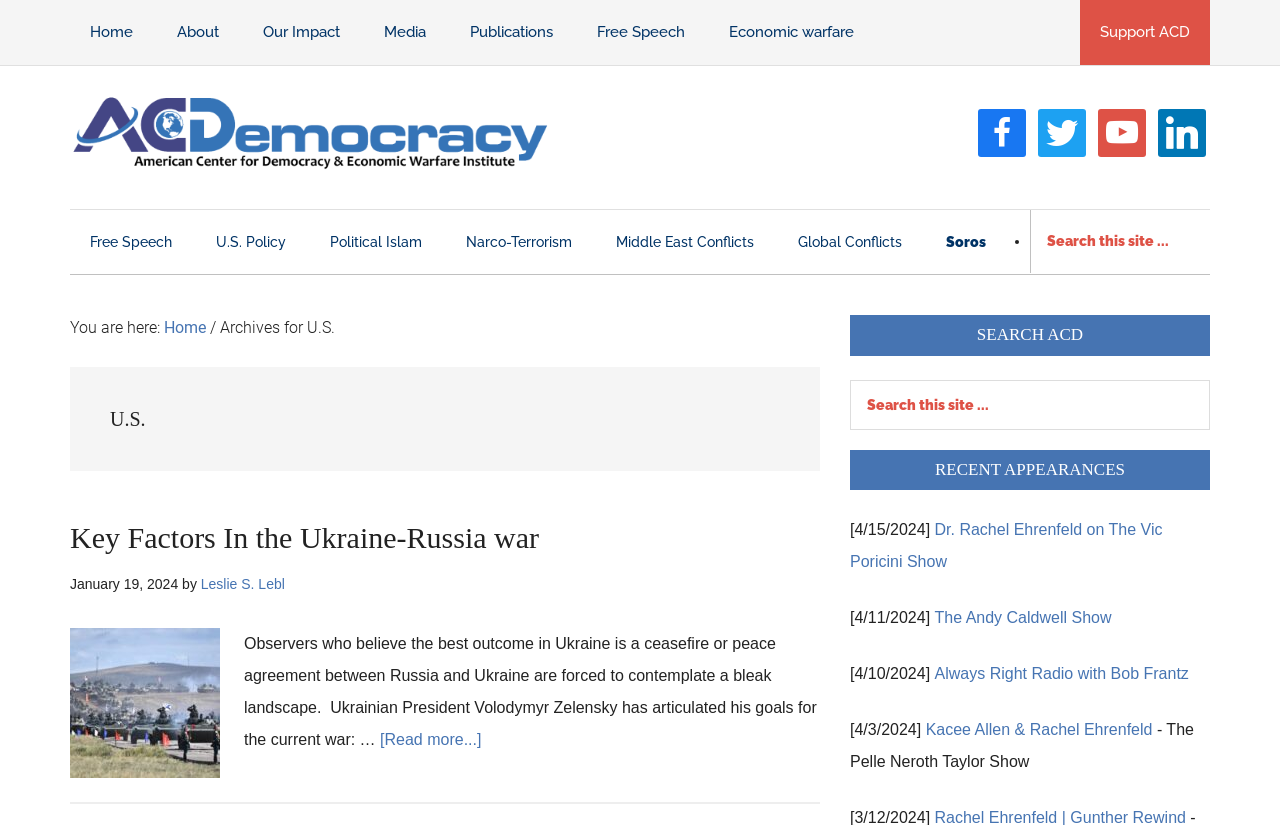Locate the bounding box coordinates of the element's region that should be clicked to carry out the following instruction: "Search for a keyword". The coordinates need to be four float numbers between 0 and 1, i.e., [left, top, right, bottom].

[0.805, 0.255, 0.945, 0.33]